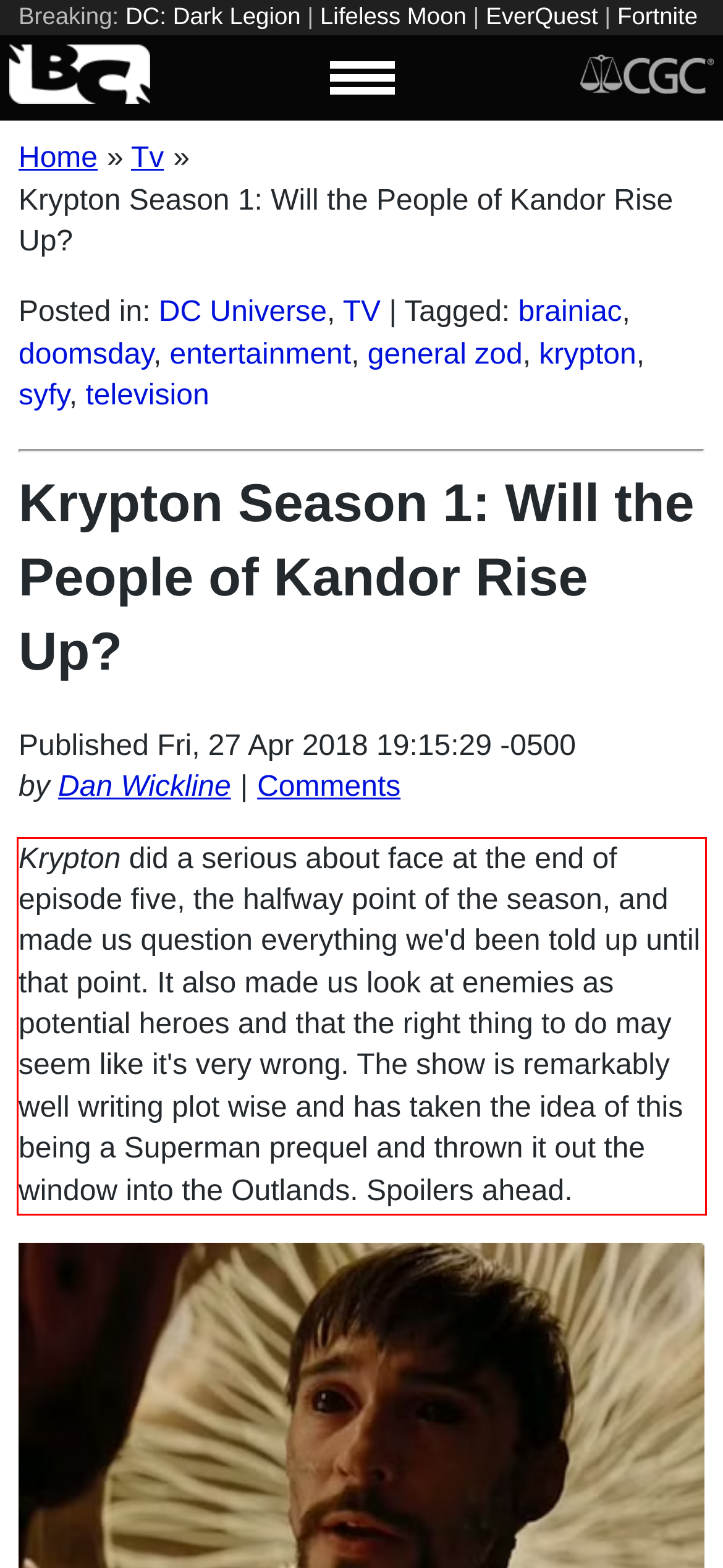Given a screenshot of a webpage with a red bounding box, please identify and retrieve the text inside the red rectangle.

Krypton did a serious about face at the end of episode five, the halfway point of the season, and made us question everything we'd been told up until that point. It also made us look at enemies as potential heroes and that the right thing to do may seem like it's very wrong. The show is remarkably well writing plot wise and has taken the idea of this being a Superman prequel and thrown it out the window into the Outlands. Spoilers ahead.